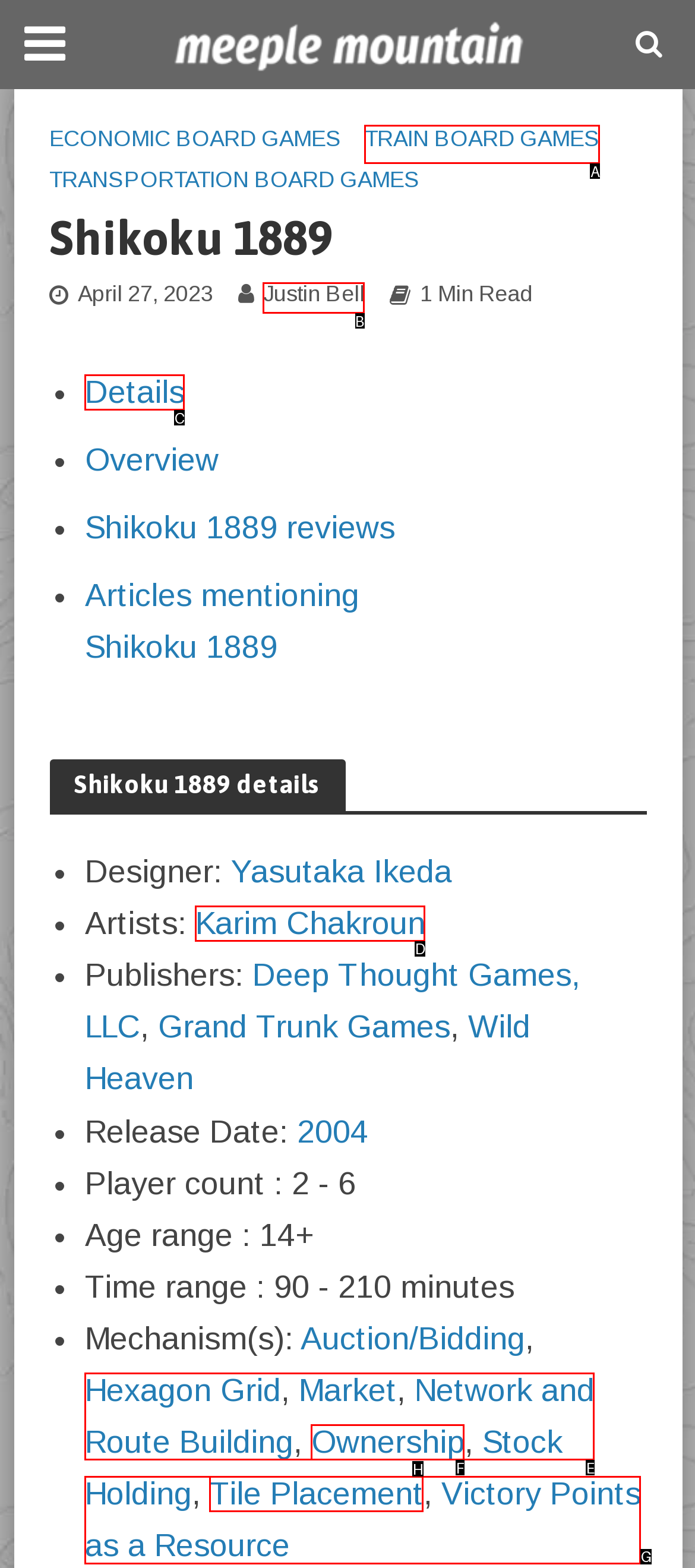Point out which UI element to click to complete this task: Read the article by Justin Bell
Answer with the letter corresponding to the right option from the available choices.

B